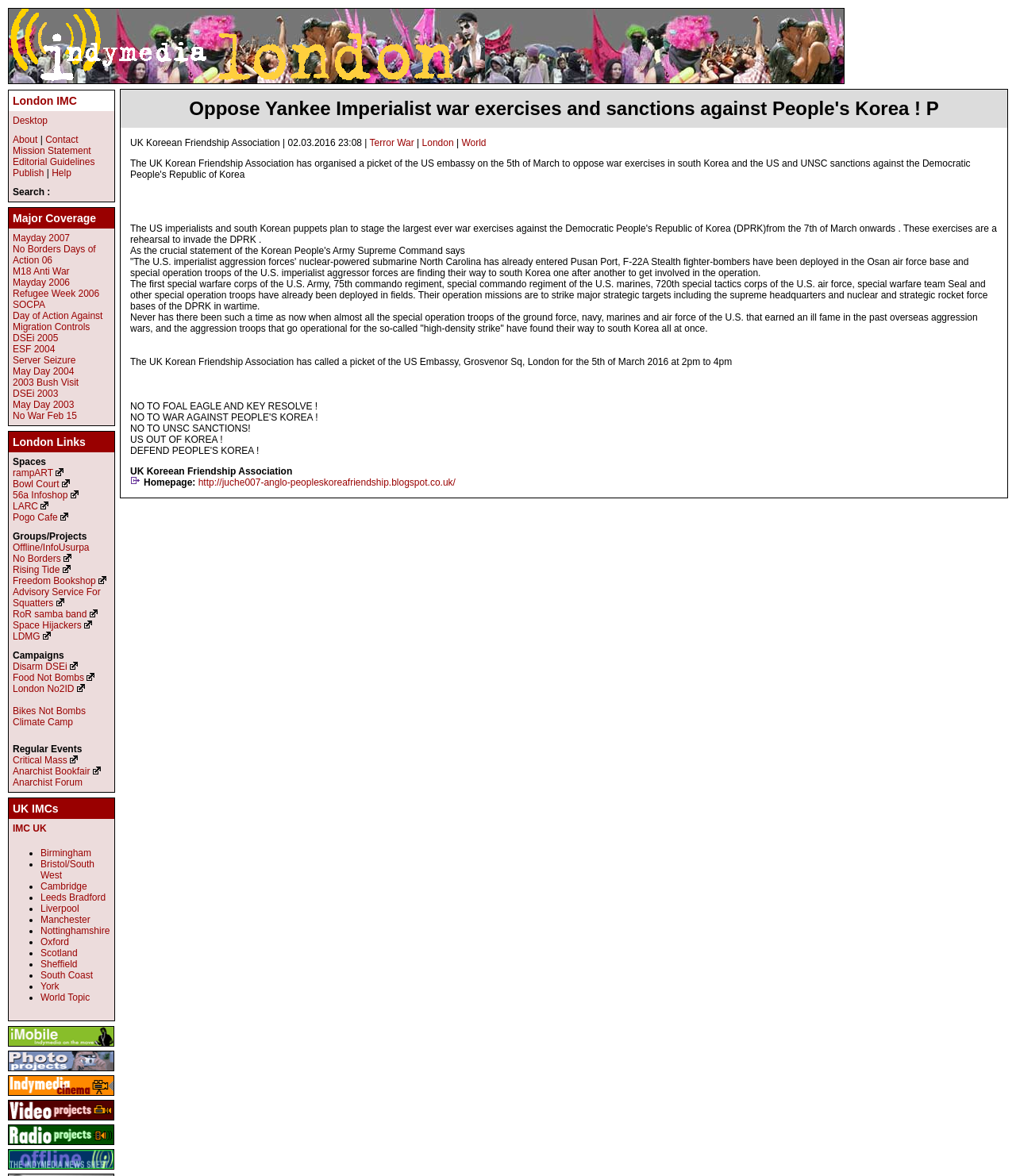Please extract the primary headline from the webpage.

Oppose Yankee Imperialist war exercises and sanctions against People's Korea ! P